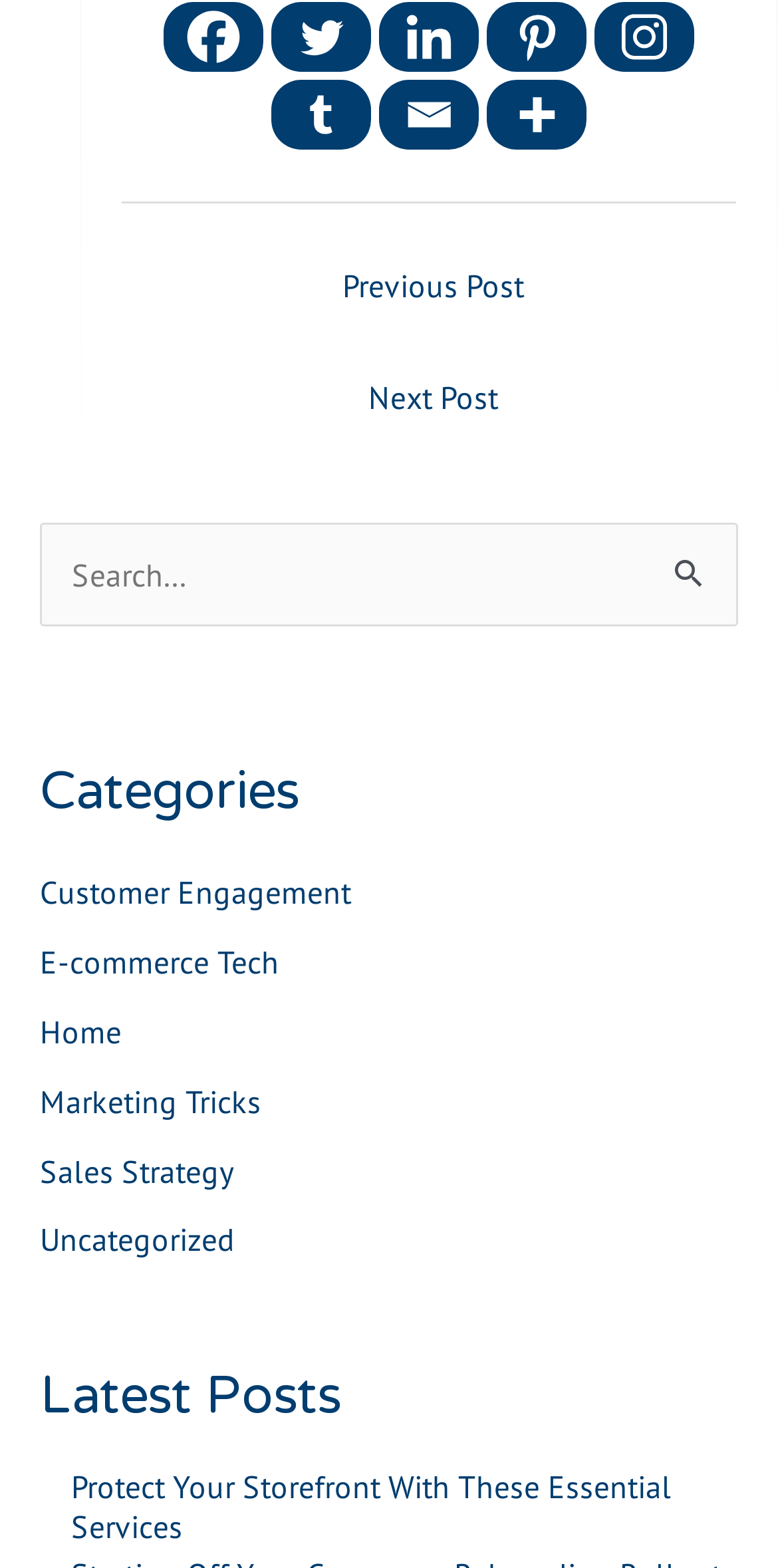Please locate the bounding box coordinates for the element that should be clicked to achieve the following instruction: "Read latest post". Ensure the coordinates are given as four float numbers between 0 and 1, i.e., [left, top, right, bottom].

[0.091, 0.935, 0.863, 0.986]